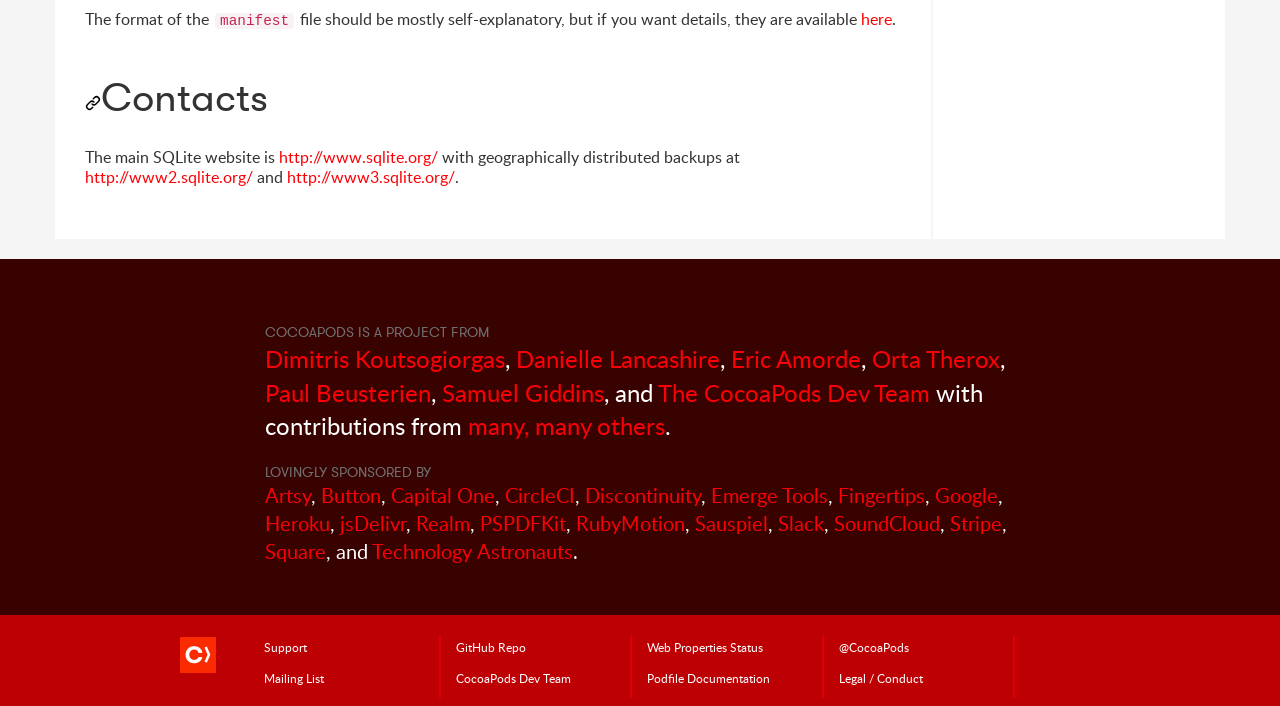Given the description "CocoaPods Dev Team", provide the bounding box coordinates of the corresponding UI element.

[0.356, 0.95, 0.446, 0.972]